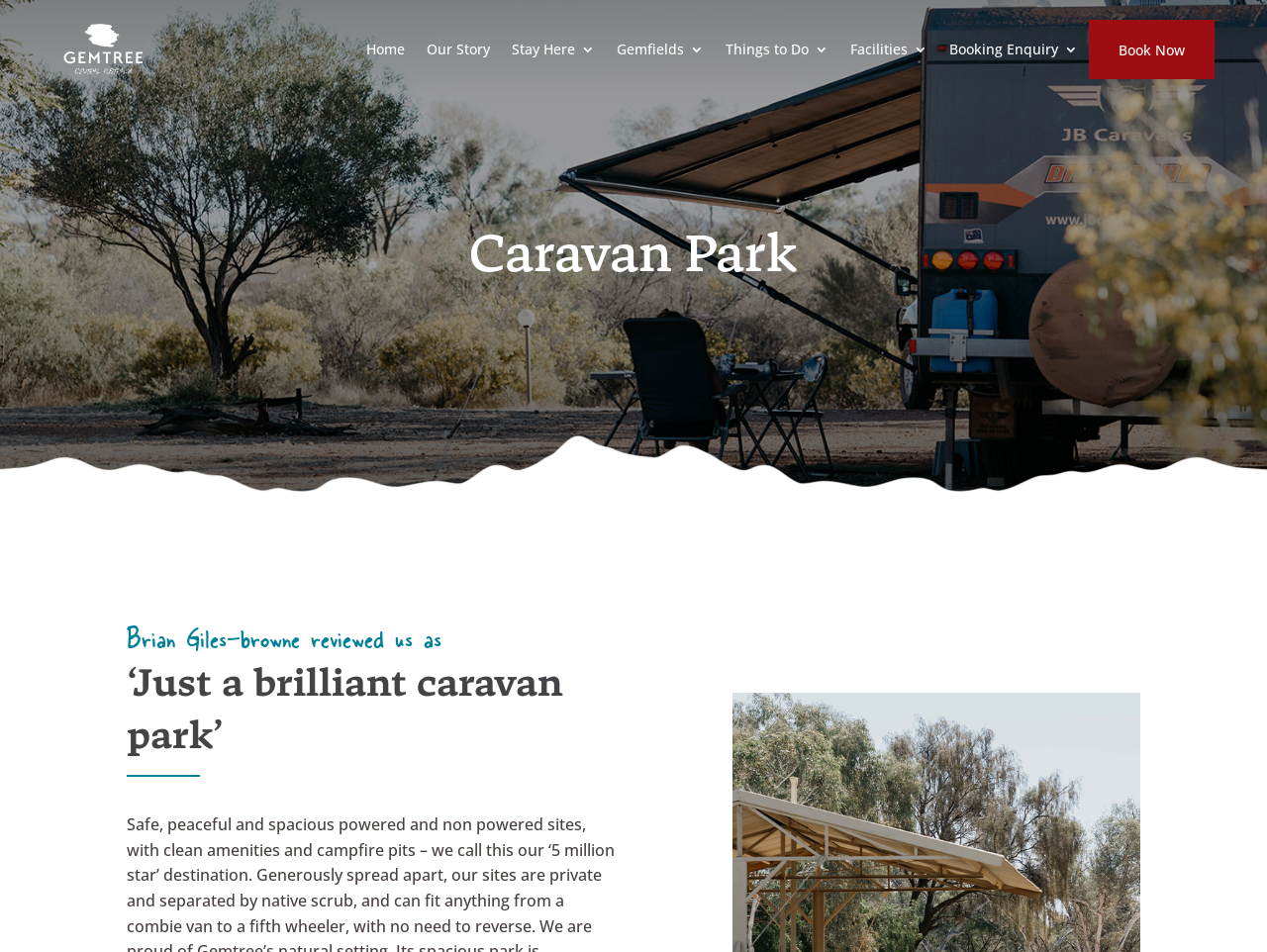Please mark the bounding box coordinates of the area that should be clicked to carry out the instruction: "Click on the 'Home' link".

[0.289, 0.012, 0.32, 0.091]